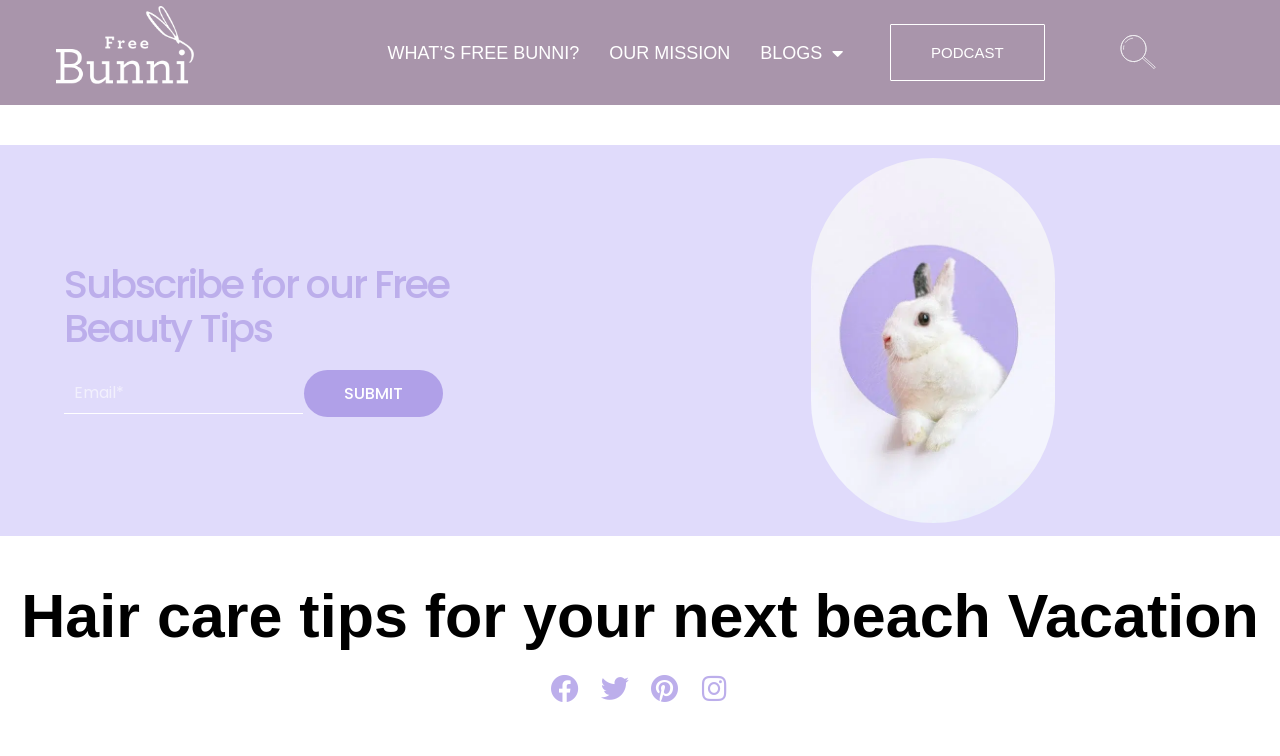Show the bounding box coordinates of the element that should be clicked to complete the task: "Click on the 'WHAT’S FREE BUNNI?' link".

[0.291, 0.039, 0.464, 0.1]